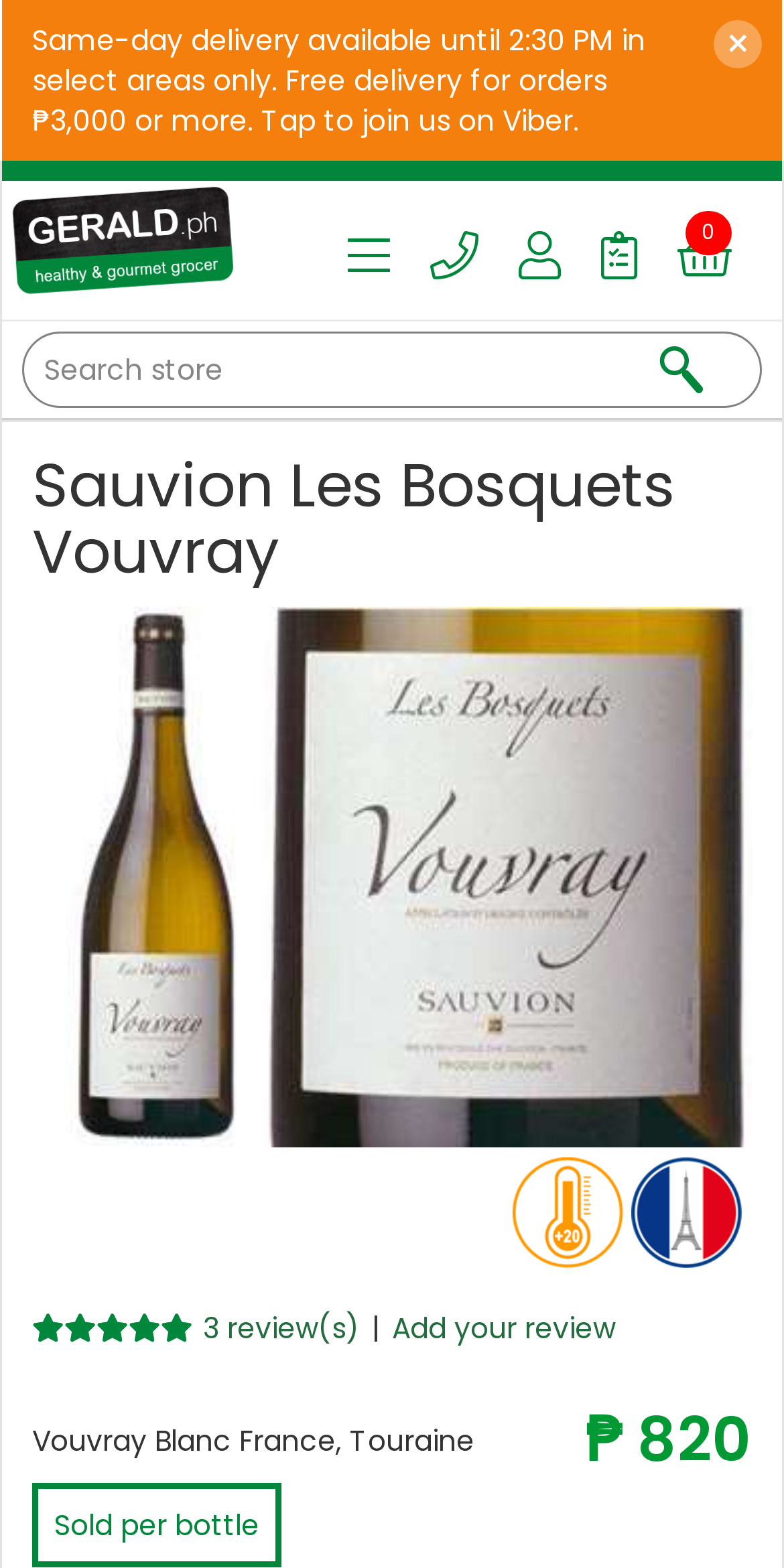Answer the question below using just one word or a short phrase: 
What type of wine is Les Bosquets Vouvray?

White wine